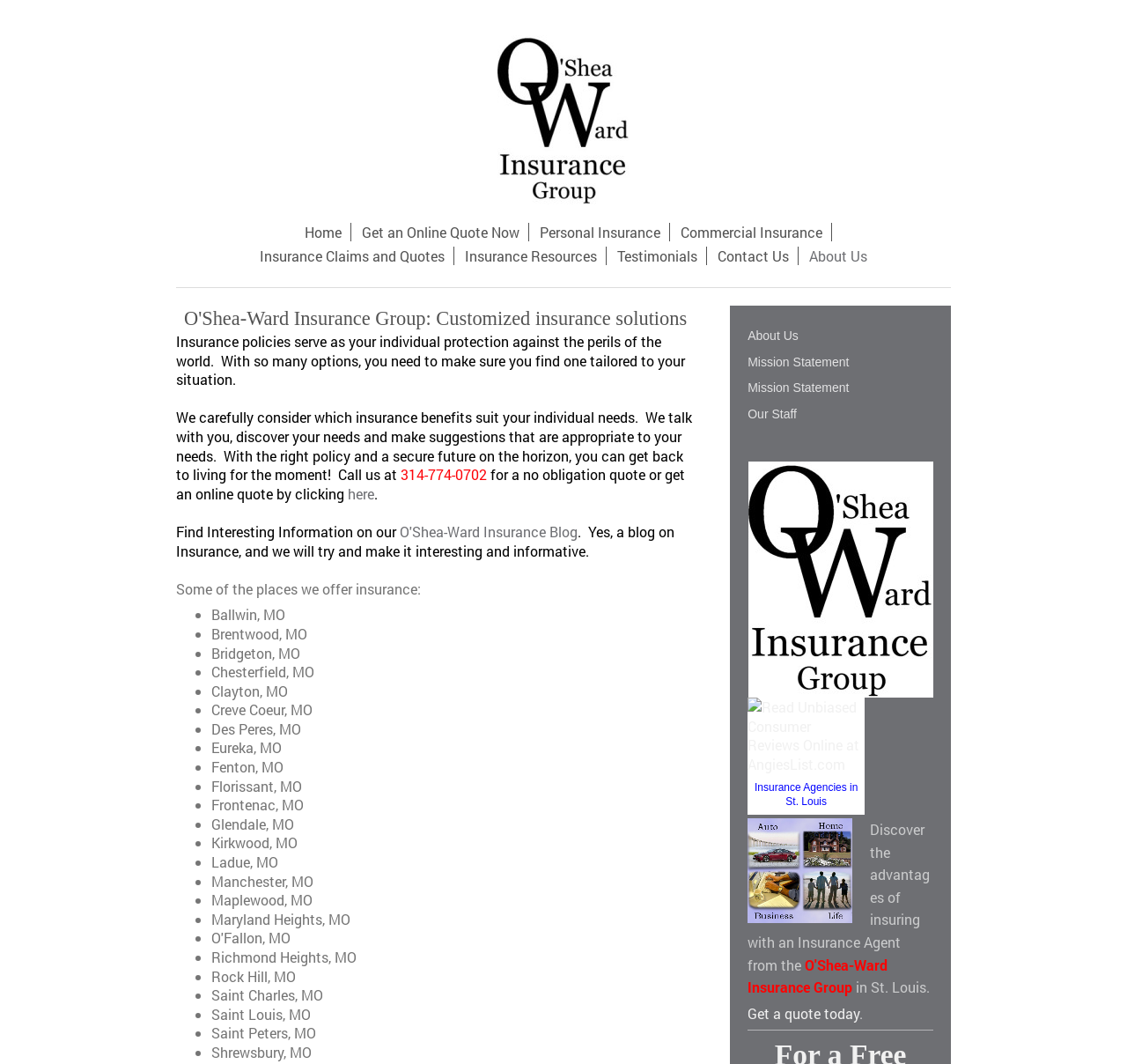Find and indicate the bounding box coordinates of the region you should select to follow the given instruction: "Visit the 'O'Shea-Ward Insurance Blog'".

[0.355, 0.491, 0.512, 0.508]